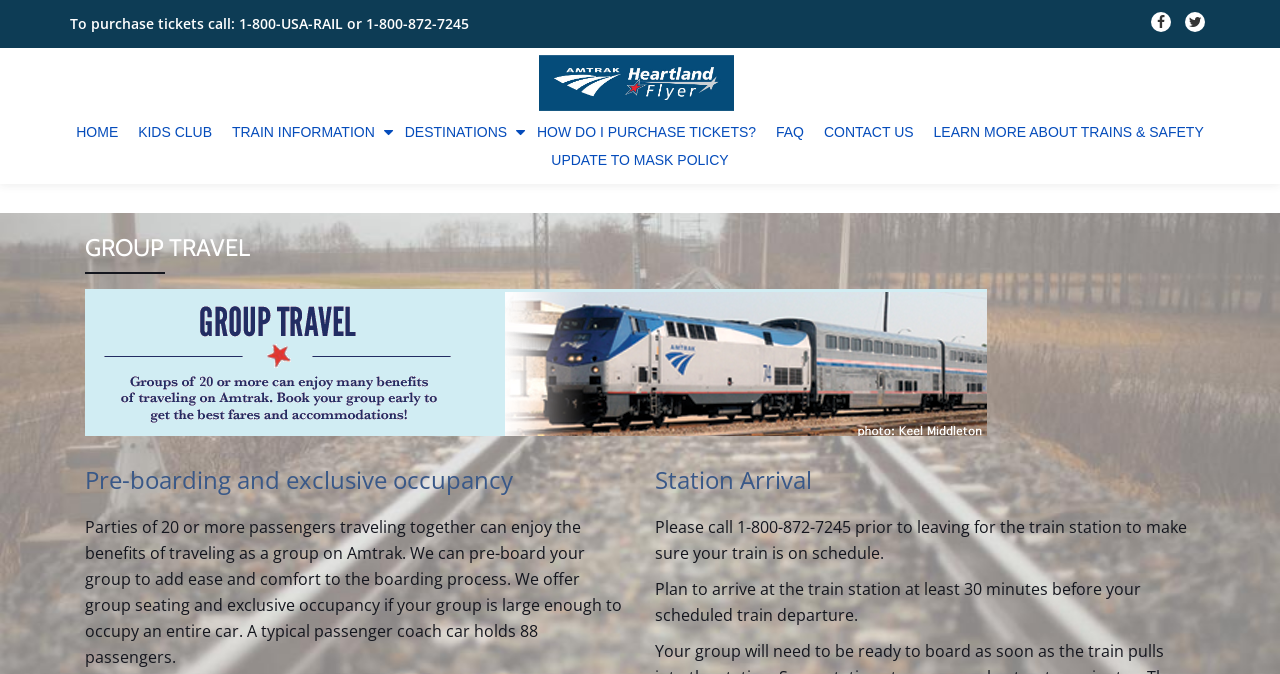Can you specify the bounding box coordinates of the area that needs to be clicked to fulfill the following instruction: "Check the FAQ"?

[0.6, 0.175, 0.634, 0.217]